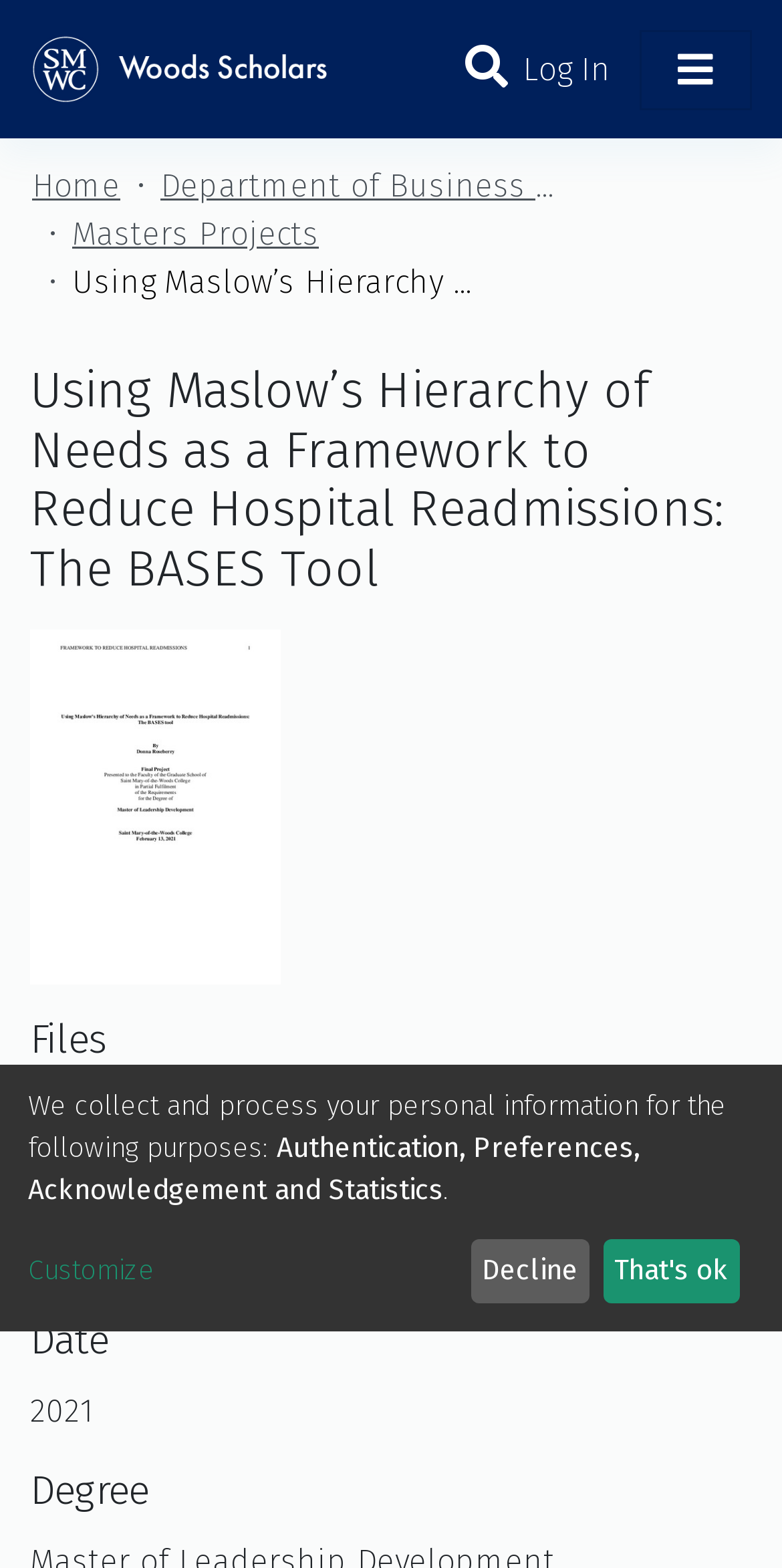Using the information in the image, give a detailed answer to the following question: What is the purpose of the BASES tool?

I inferred the answer by understanding the context of the webpage, which describes the BASES tool as a framework to reduce hospital readmissions.